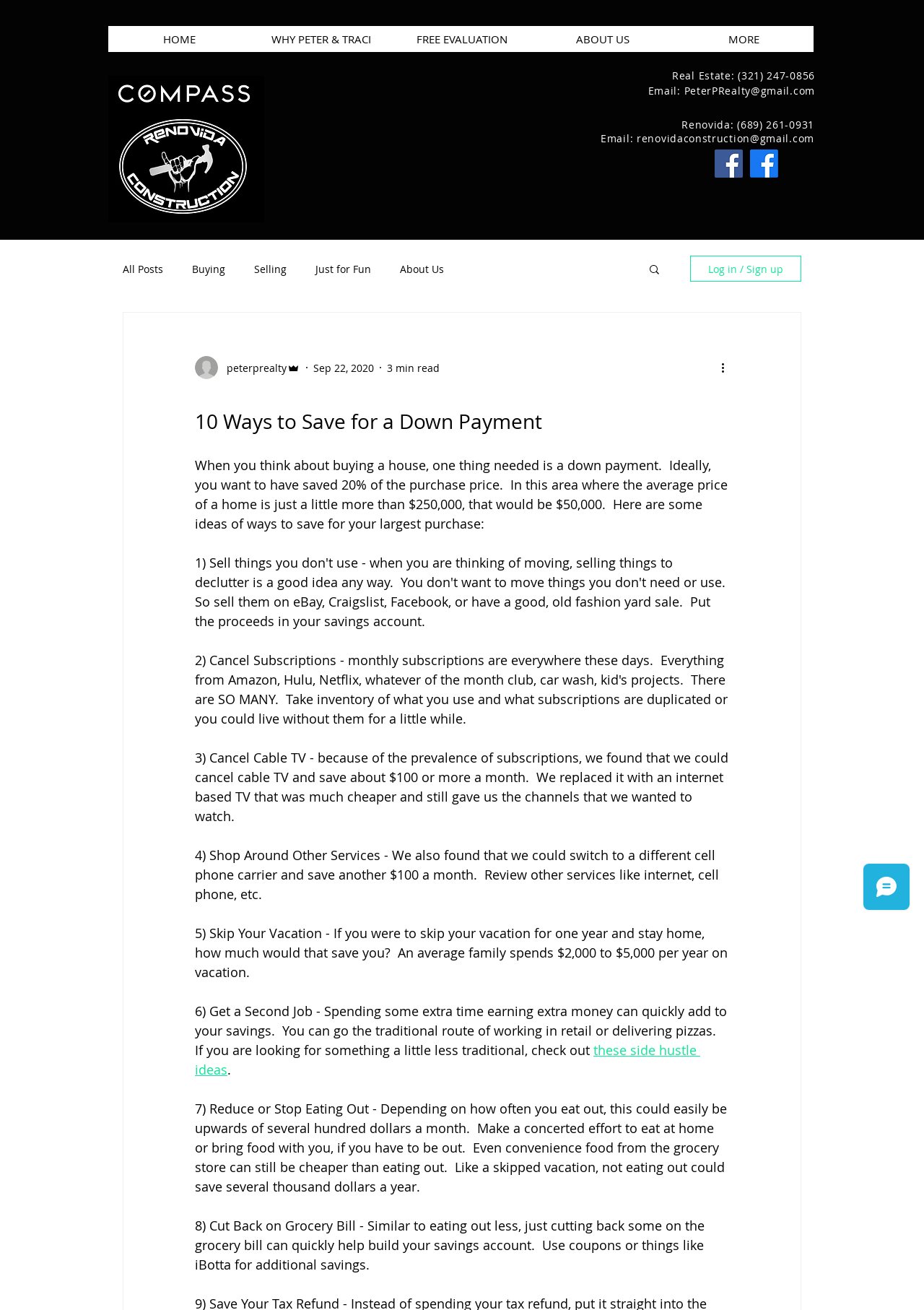Answer with a single word or phrase: 
What is the email address for Renovida?

renovidaconstruction@gmail.com